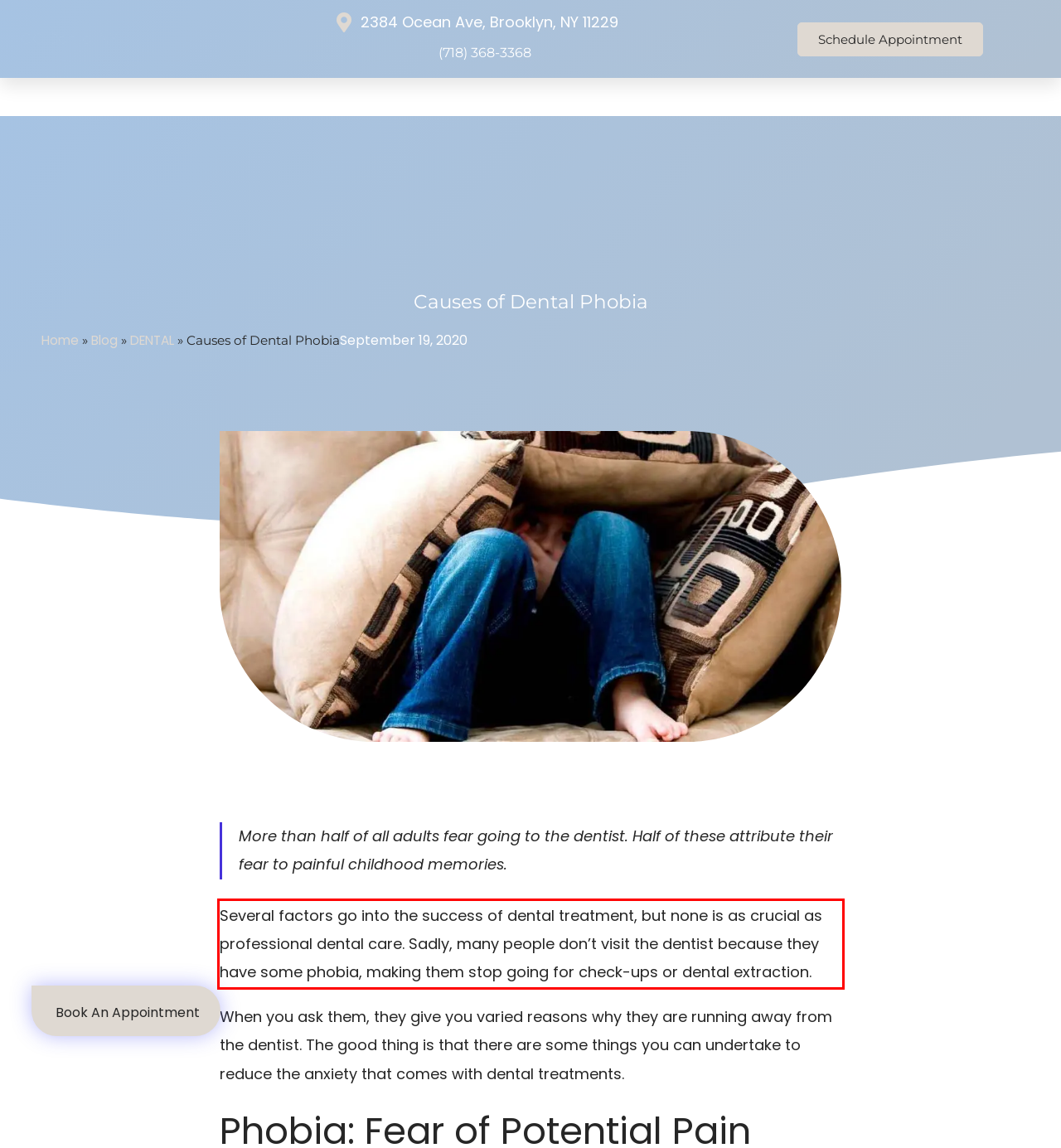Analyze the screenshot of the webpage that features a red bounding box and recognize the text content enclosed within this red bounding box.

Several factors go into the success of dental treatment, but none is as crucial as professional dental care. Sadly, many people don’t visit the dentist because they have some phobia, making them stop going for check-ups or dental extraction.